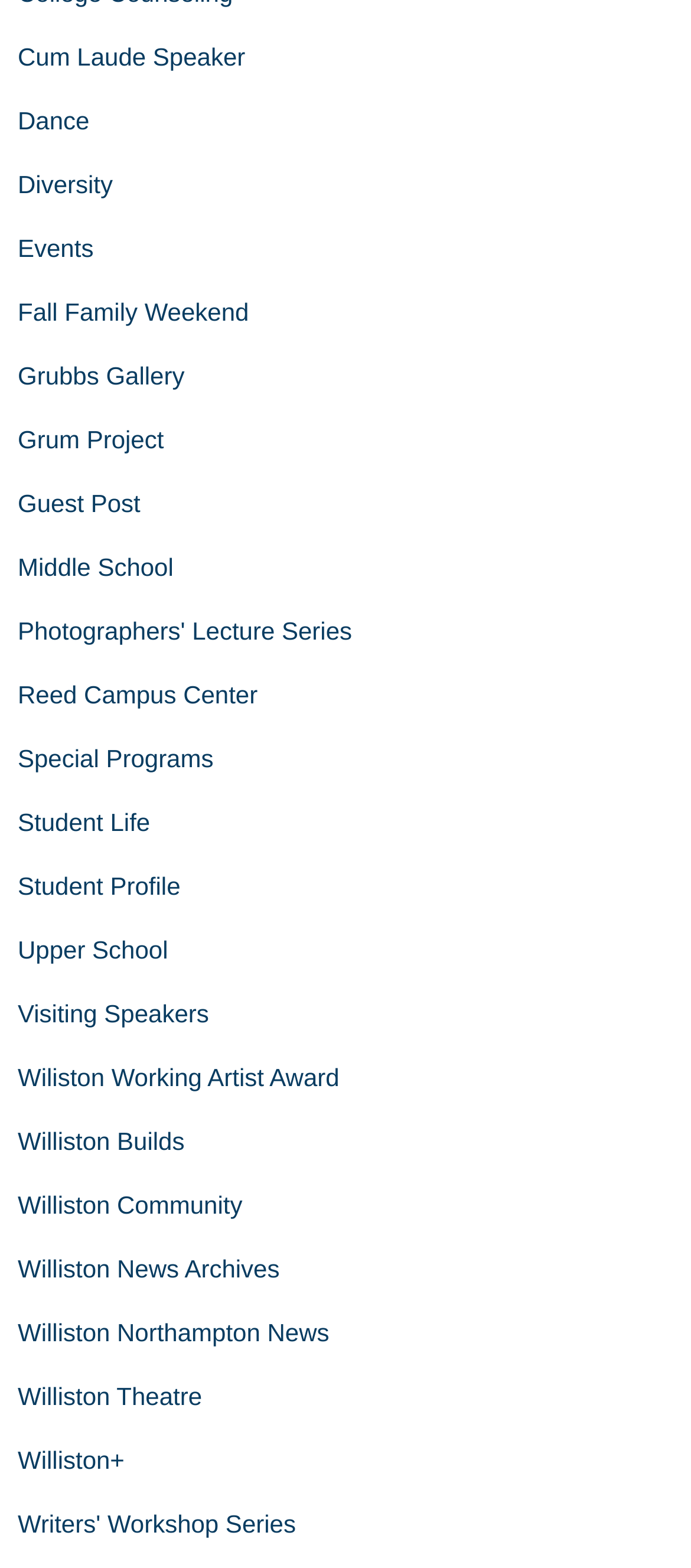Determine the bounding box coordinates of the target area to click to execute the following instruction: "Explore Grubbs Gallery."

[0.026, 0.231, 0.267, 0.249]